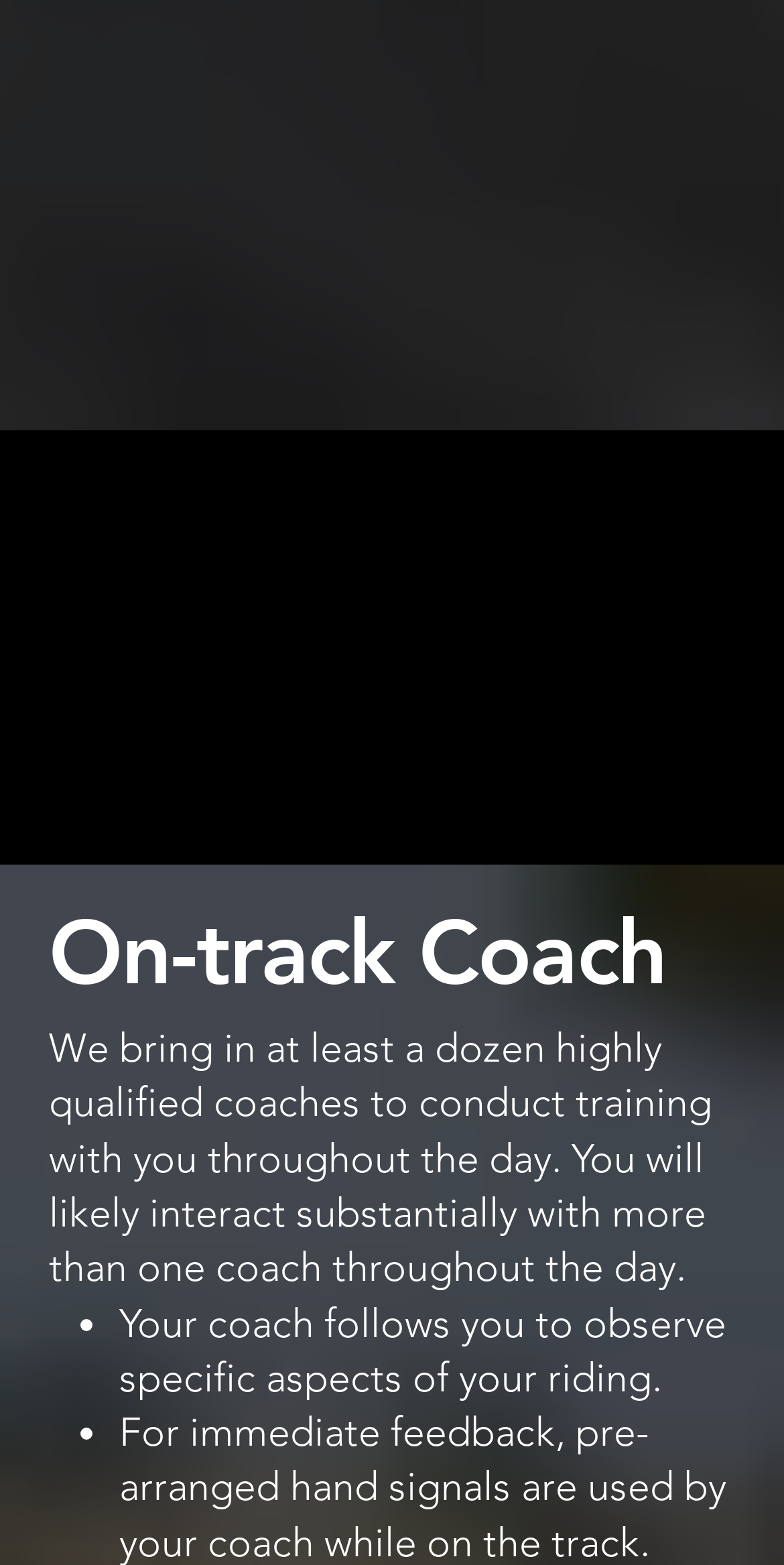Find the bounding box coordinates of the element I should click to carry out the following instruction: "Toggle the menu".

None